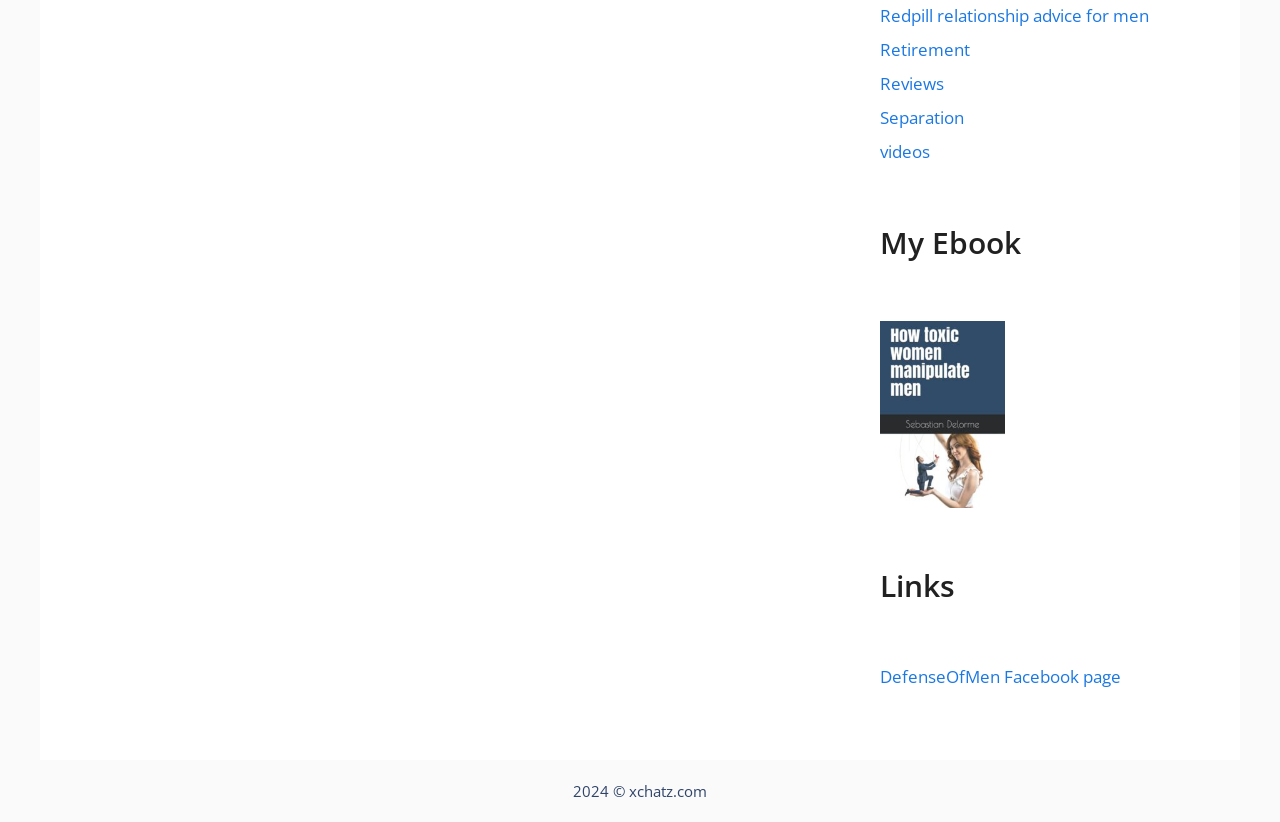Locate the bounding box of the UI element defined by this description: "videos". The coordinates should be given as four float numbers between 0 and 1, formatted as [left, top, right, bottom].

[0.688, 0.17, 0.727, 0.198]